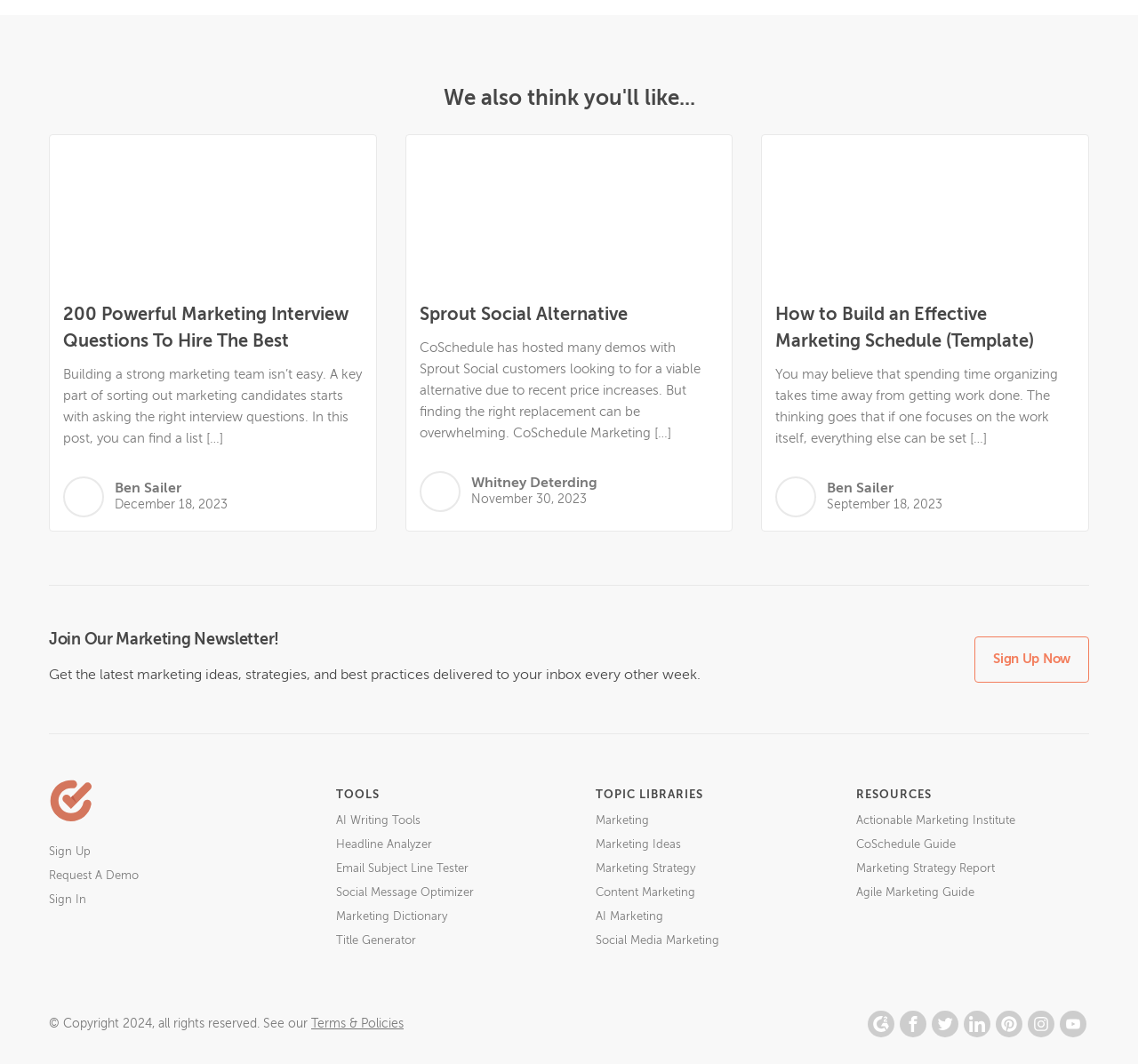What type of resources are listed under 'TOPIC LIBRARIES'?
Please respond to the question thoroughly and include all relevant details.

The 'TOPIC LIBRARIES' section lists various marketing-related topics, including 'Marketing', 'Marketing Ideas', 'Marketing Strategy', 'Content Marketing', 'AI Marketing', and 'Social Media Marketing', which suggests that the webpage provides resources and information on these topics.